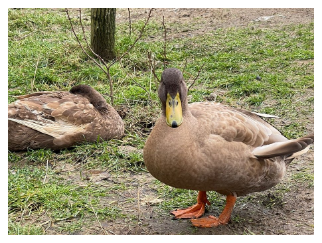Respond to the question below with a concise word or phrase:
What is the environment of the ducks?

Natural setting